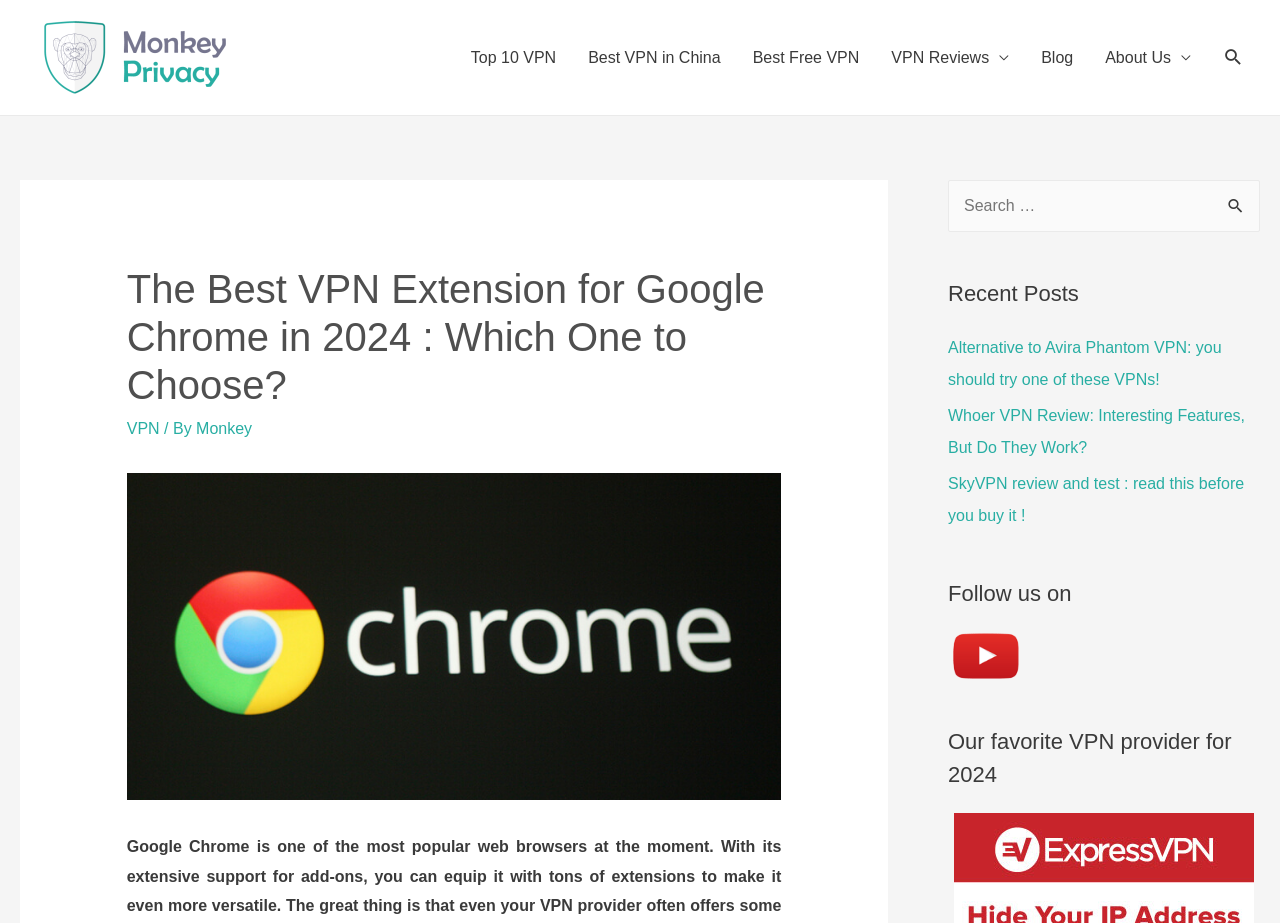Identify the bounding box coordinates necessary to click and complete the given instruction: "Click on the HOME link".

None